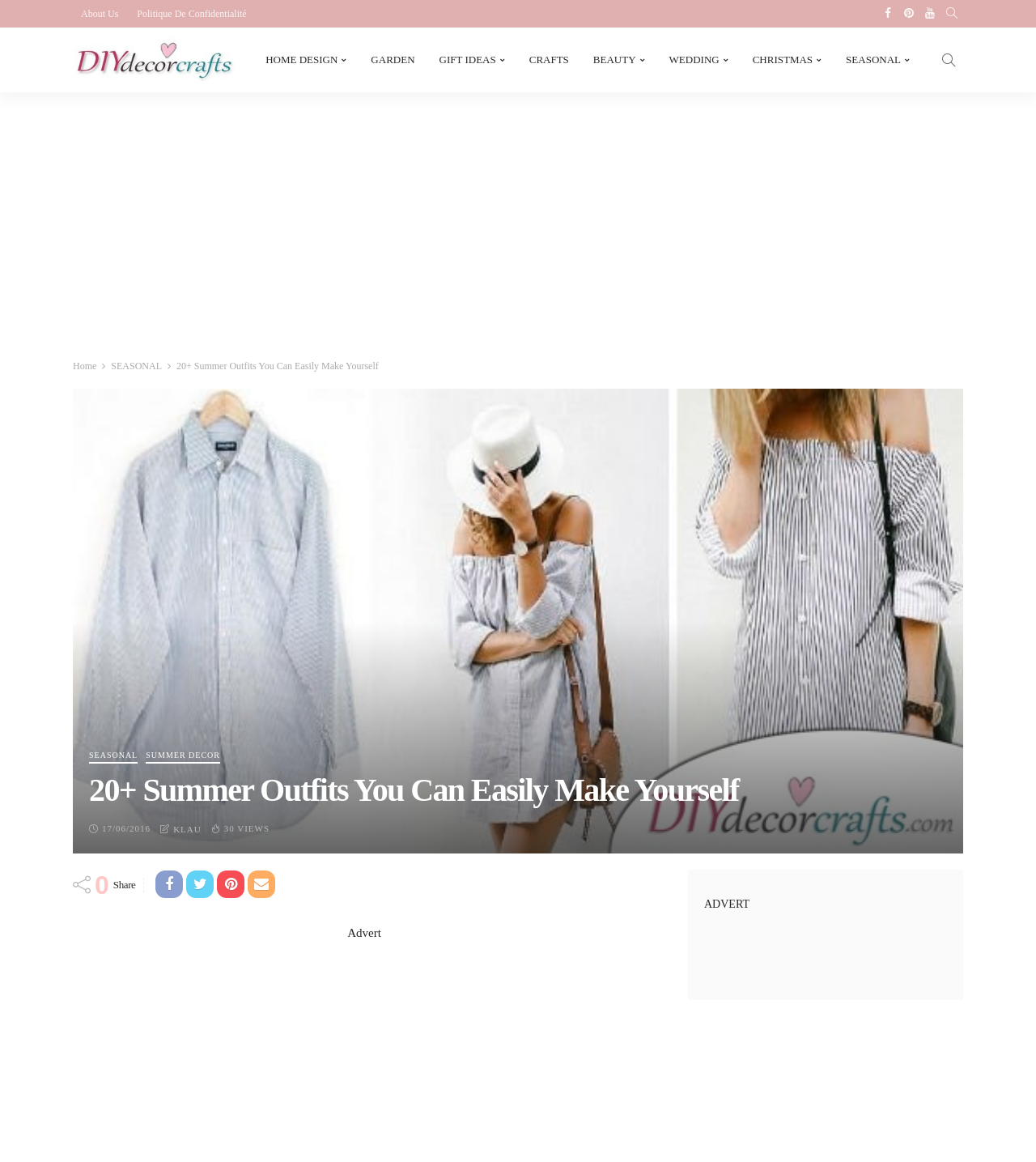Please find the bounding box for the following UI element description. Provide the coordinates in (top-left x, top-left y, bottom-right x, bottom-right y) format, with values between 0 and 1: Politique de confidentialité

[0.124, 0.0, 0.246, 0.024]